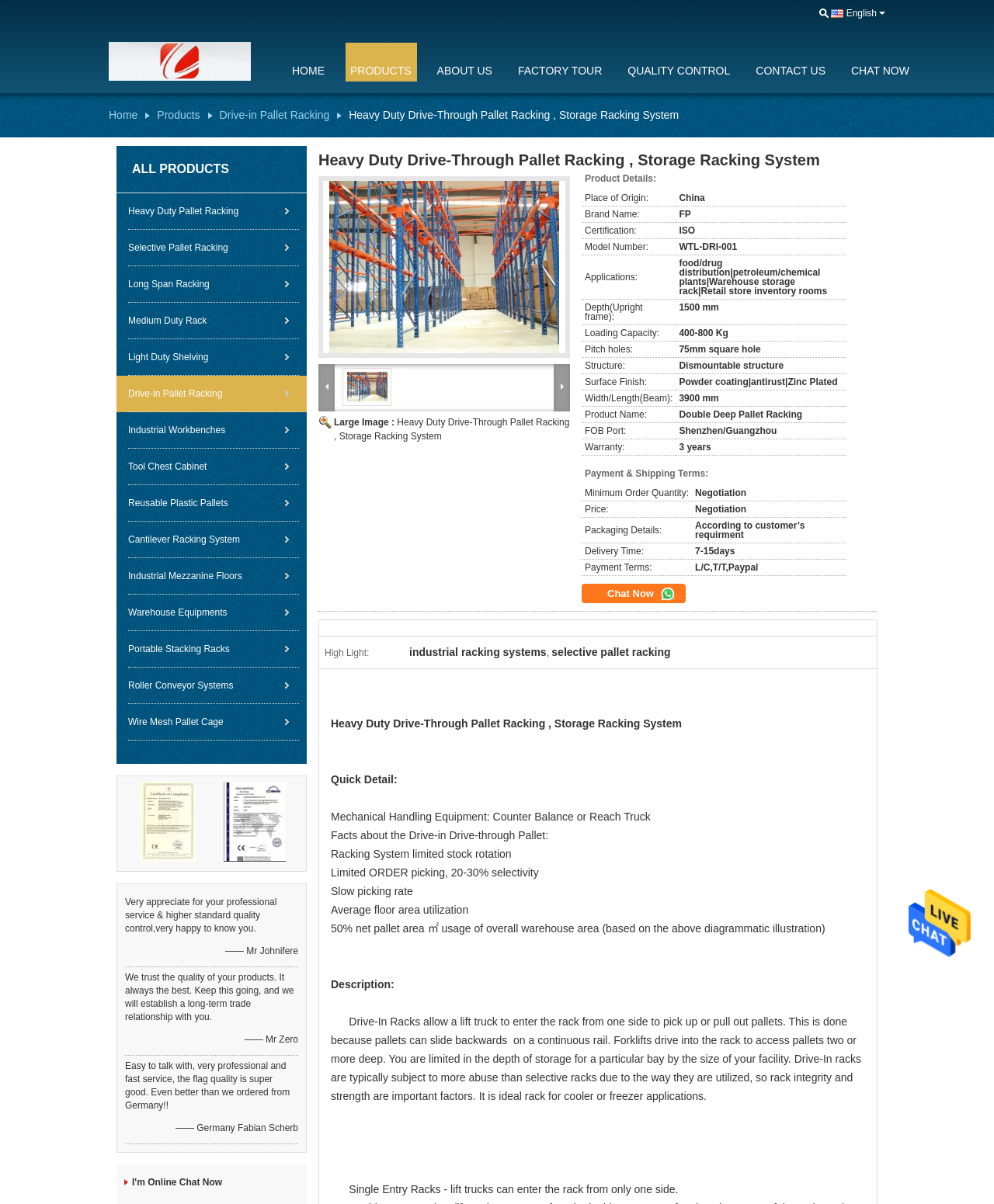Please locate the bounding box coordinates of the element's region that needs to be clicked to follow the instruction: "View the 'HOME' page". The bounding box coordinates should be provided as four float numbers between 0 and 1, i.e., [left, top, right, bottom].

[0.289, 0.035, 0.332, 0.068]